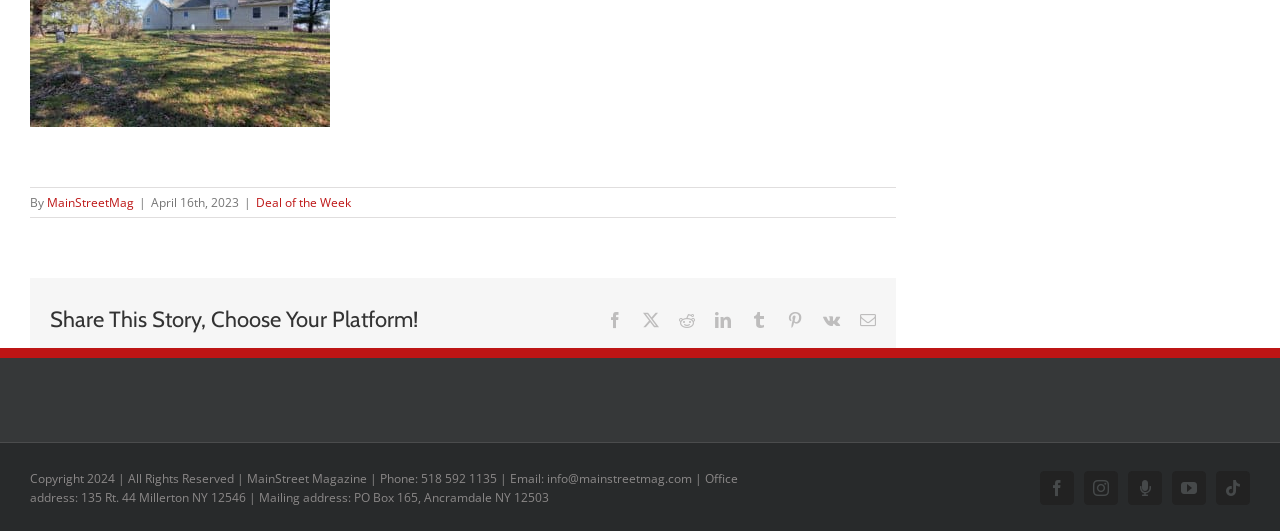Please give a succinct answer using a single word or phrase:
What is the date mentioned on the webpage?

April 16th, 2023